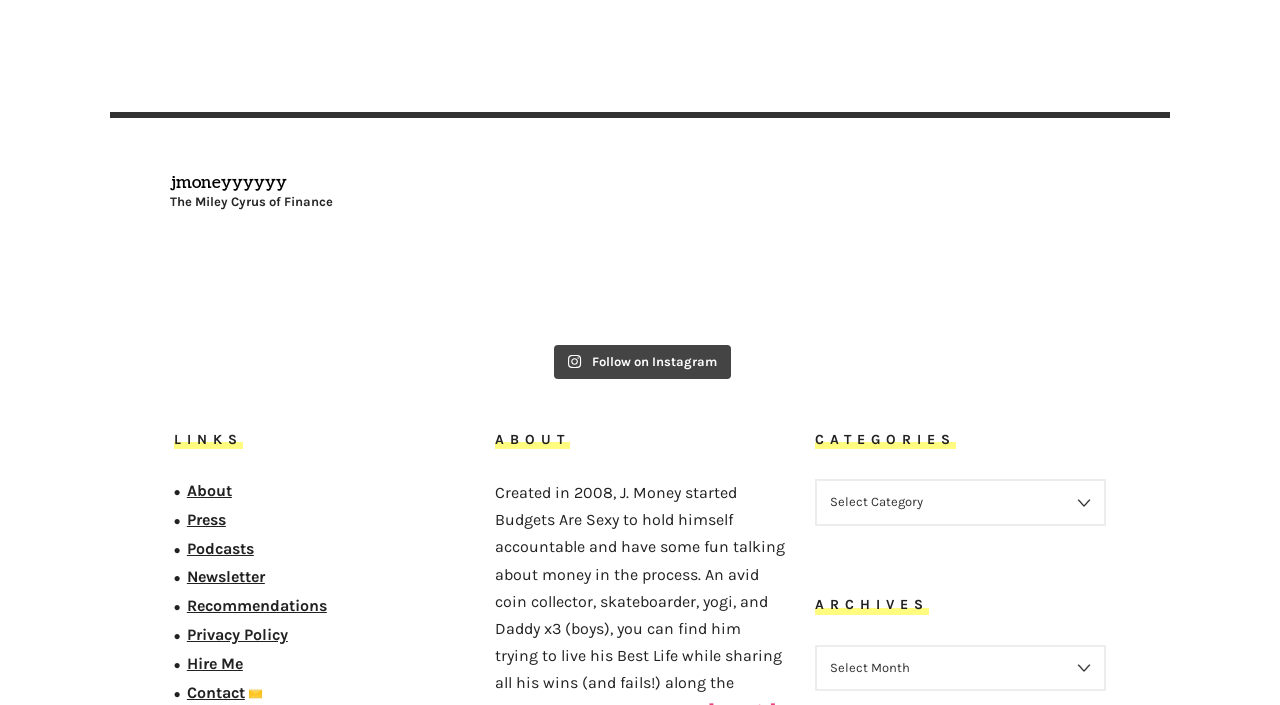Locate the bounding box coordinates of the area you need to click to fulfill this instruction: 'Click on the link to view jmoneyyyyyy's profile'. The coordinates must be in the form of four float numbers ranging from 0 to 1: [left, top, right, bottom].

[0.086, 0.167, 0.26, 0.299]